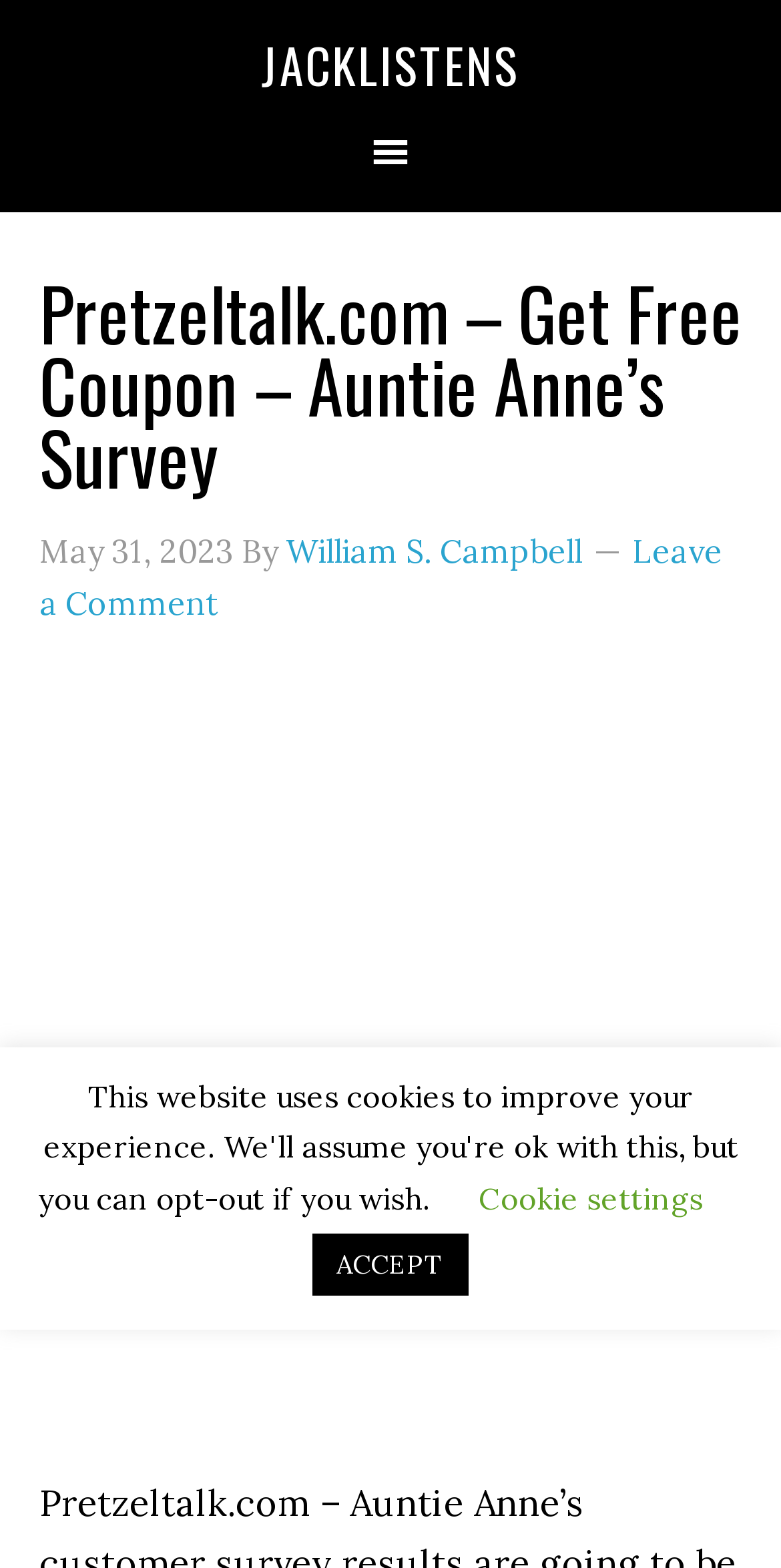Construct a thorough caption encompassing all aspects of the webpage.

The webpage is about Pretzeltalk.com, specifically discussing Auntie Anne's customer survey results. At the top left of the page, there is a navigation menu labeled "Main". Below the navigation menu, there is a header section that spans almost the entire width of the page. Within the header, there is a heading that displays the title "Pretzeltalk.com – Get Free Coupon – Auntie Anne’s Survey". Next to the title, there is a time stamp showing the date "May 31, 2023", followed by the author's name "William S. Campbell" and a link to leave a comment.

Below the header section, there is an iframe that takes up the majority of the page's width and height, likely displaying an advertisement. At the very bottom of the page, there is a partial sentence "Pretzeltalk.com – " that seems to be cut off.

On the bottom right of the page, there are two buttons: "Cookie settings" and "ACCEPT", which are likely related to the website's cookie policy. Above these buttons, there is a link to "JACKLISTENS" at the top right of the page.